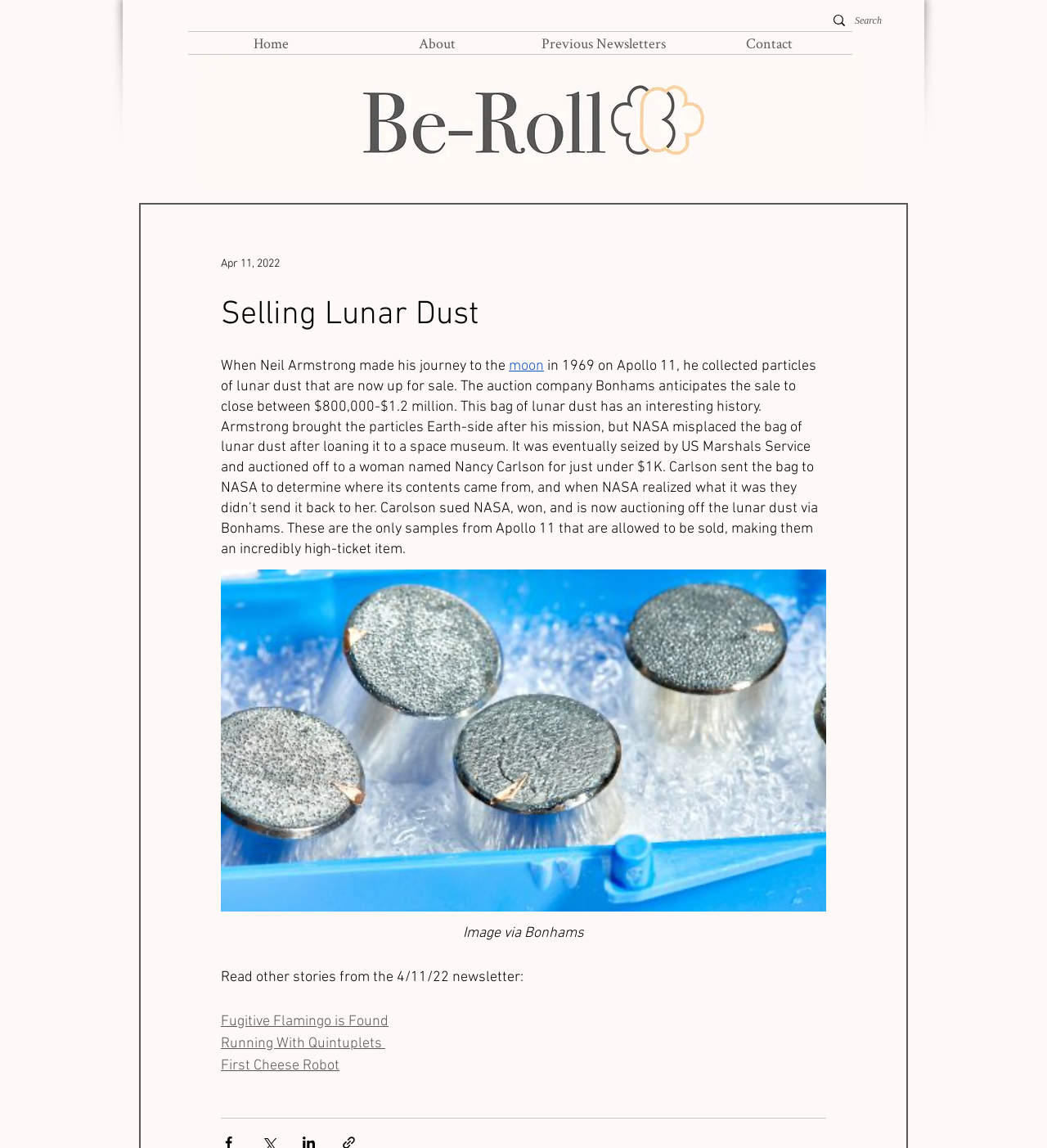Determine the bounding box coordinates of the clickable element necessary to fulfill the instruction: "Donate using PayPal". Provide the coordinates as four float numbers within the 0 to 1 range, i.e., [left, top, right, bottom].

None